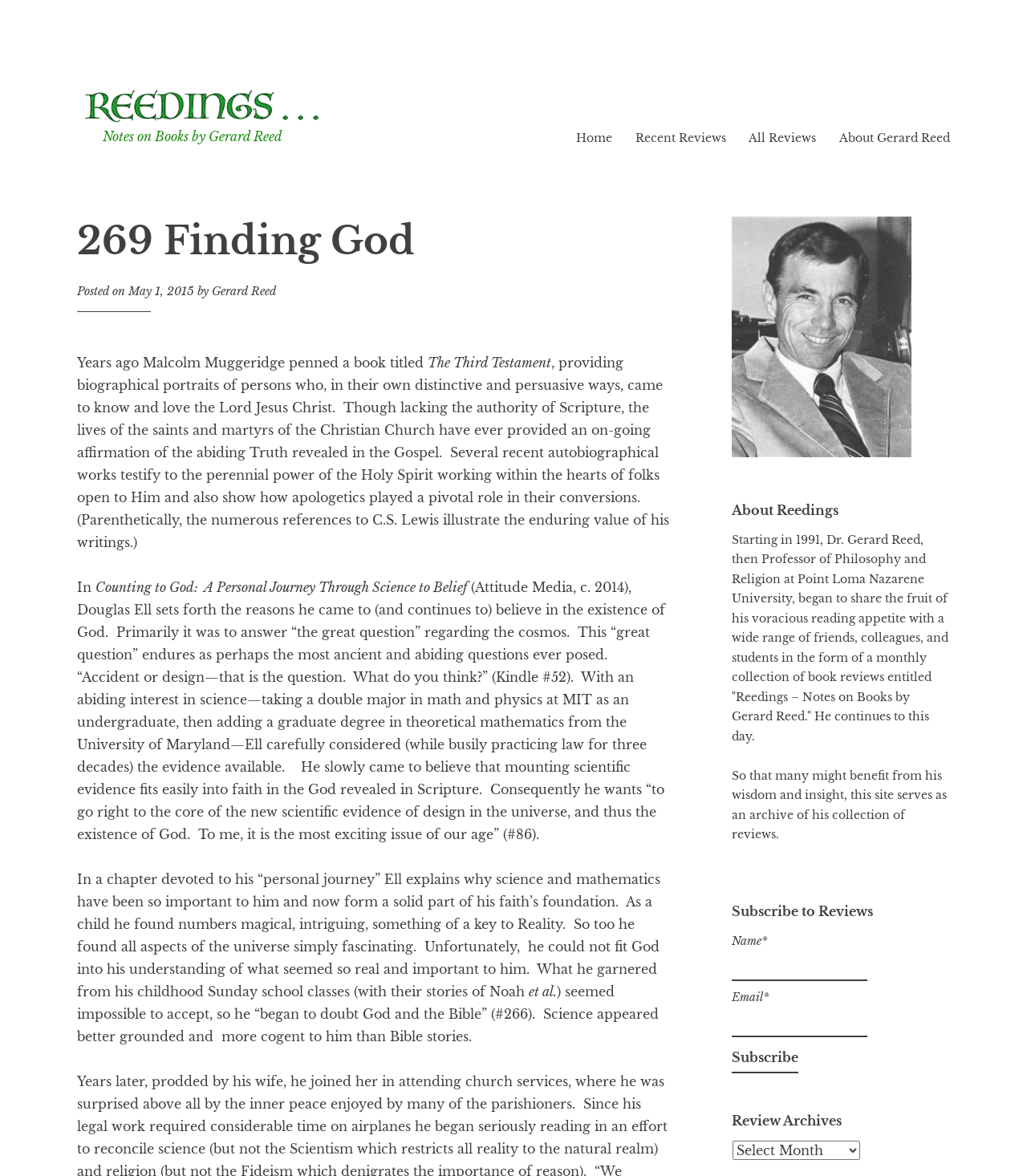What is the name of the website?
Provide a comprehensive and detailed answer to the question.

I determined the name of the website by looking at the header element with the text '269 Finding God' and combining it with the root element's text 'Reedings'.